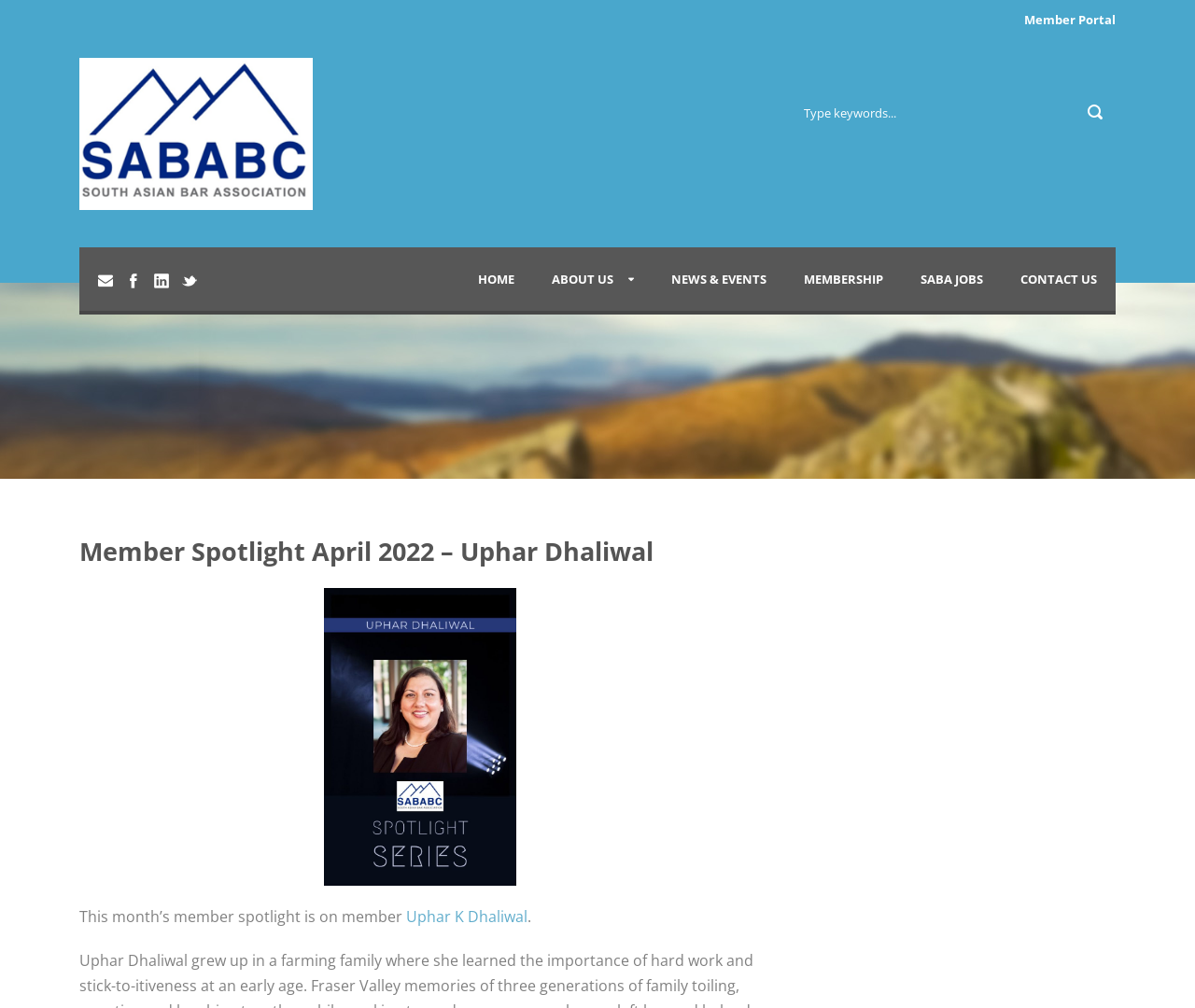Given the webpage screenshot and the description, determine the bounding box coordinates (top-left x, top-left y, bottom-right x, bottom-right y) that define the location of the UI element matching this description: News & Events

[0.546, 0.245, 0.657, 0.308]